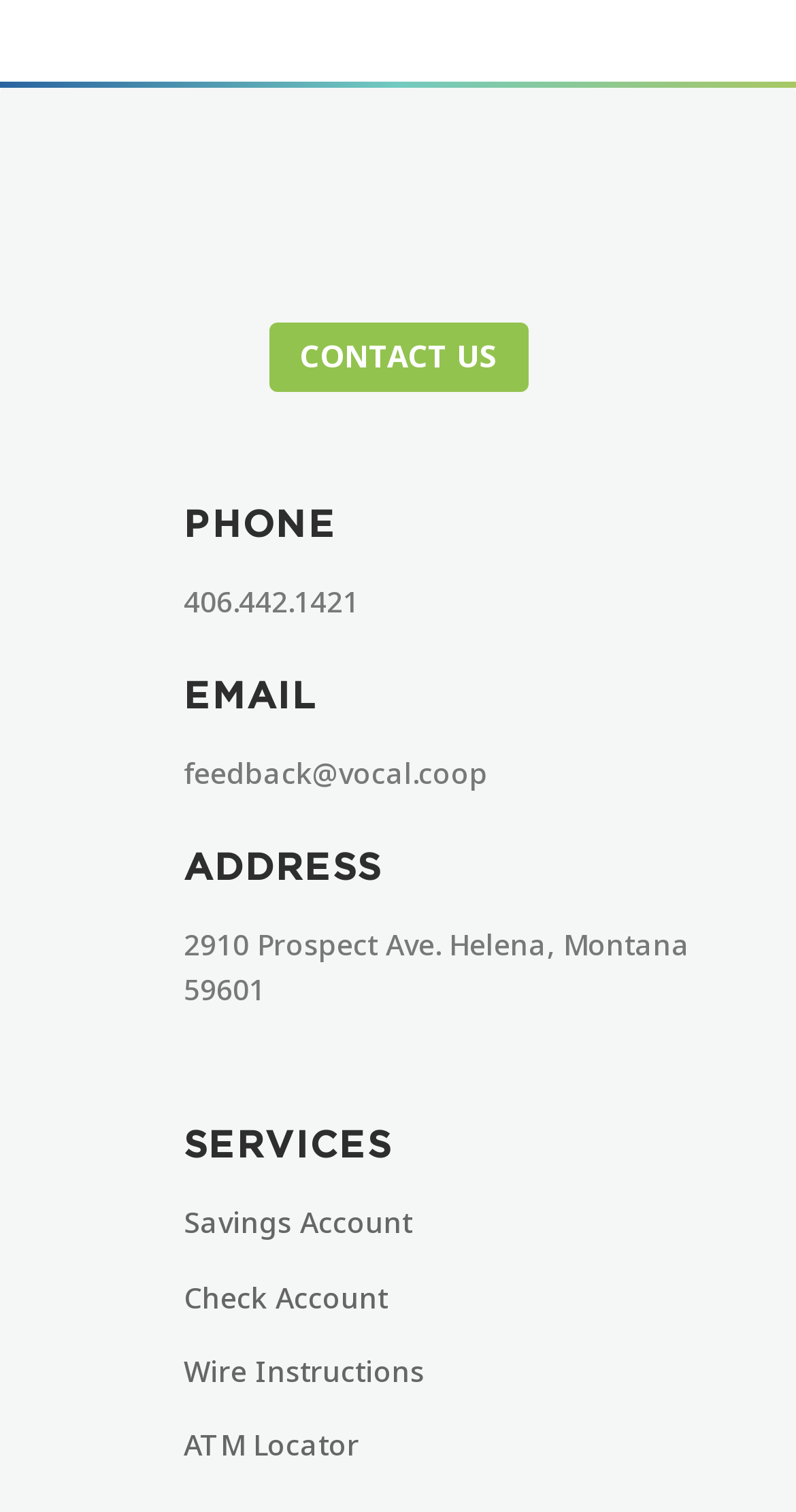Using the details in the image, give a detailed response to the question below:
What is the email address to provide feedback?

I found the email address by looking at the 'EMAIL' section, where it is listed as 'feedback@vocal.coop'.